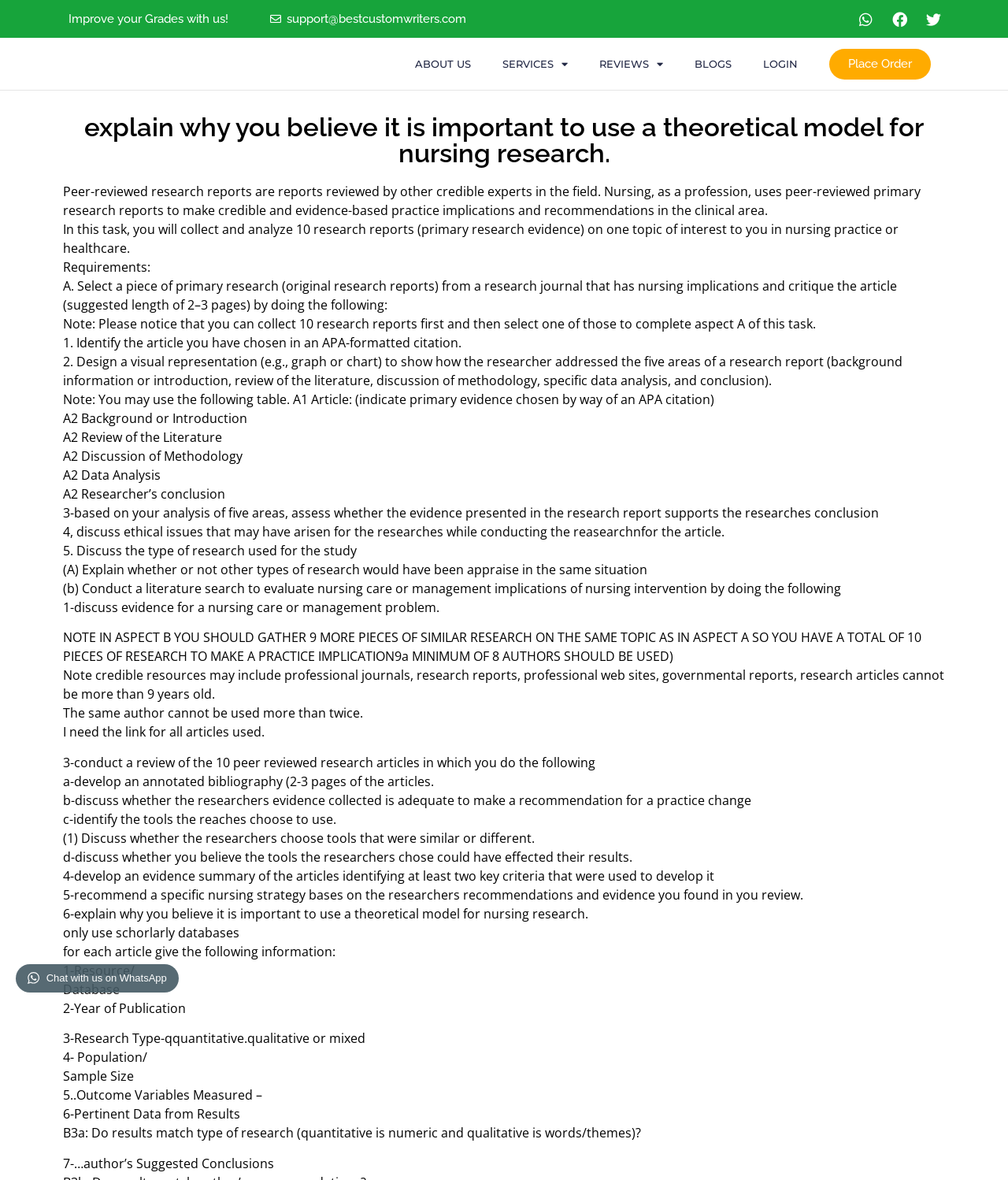Based on the image, please elaborate on the answer to the following question:
What is the company name?

The company name can be found at the top of the webpage, in the root element, which is 'explain why you believe it is important to use a theoretical model for nursing research. – Best Custom Writers'.